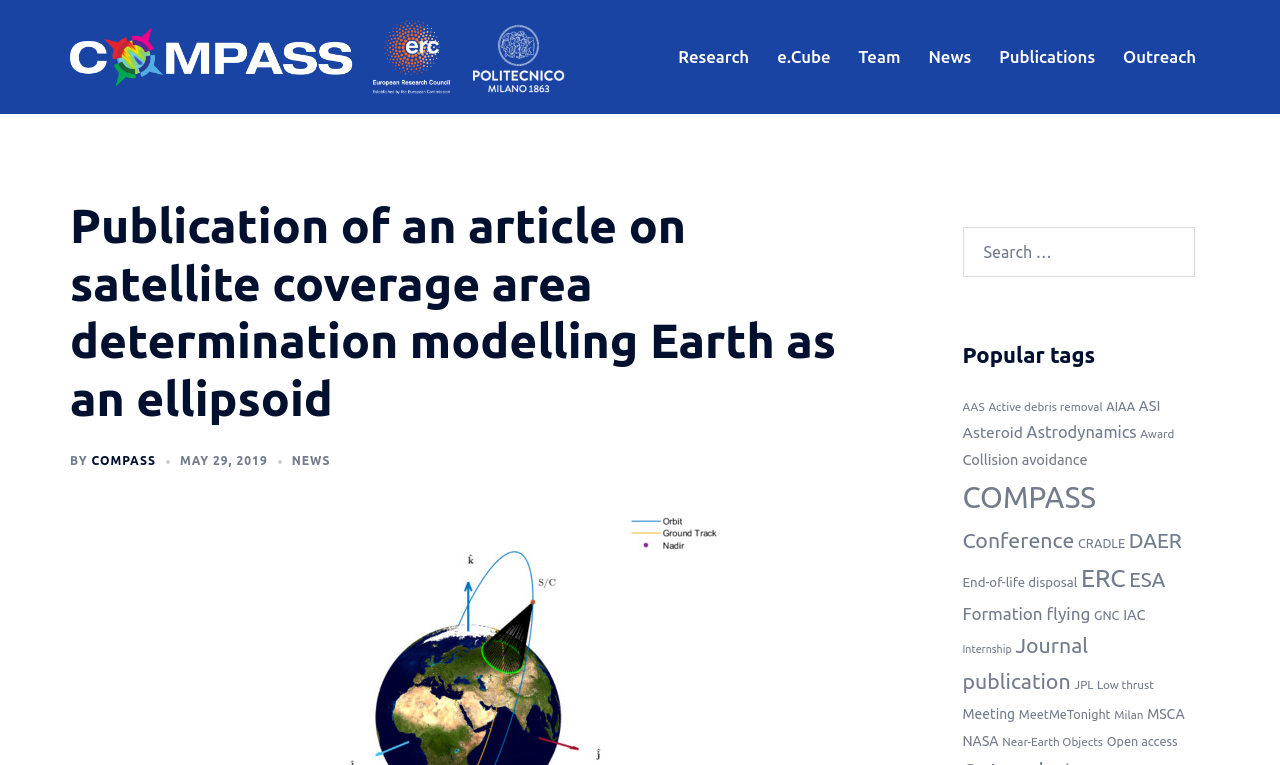Find the coordinates for the bounding box of the element with this description: "Documentation".

None